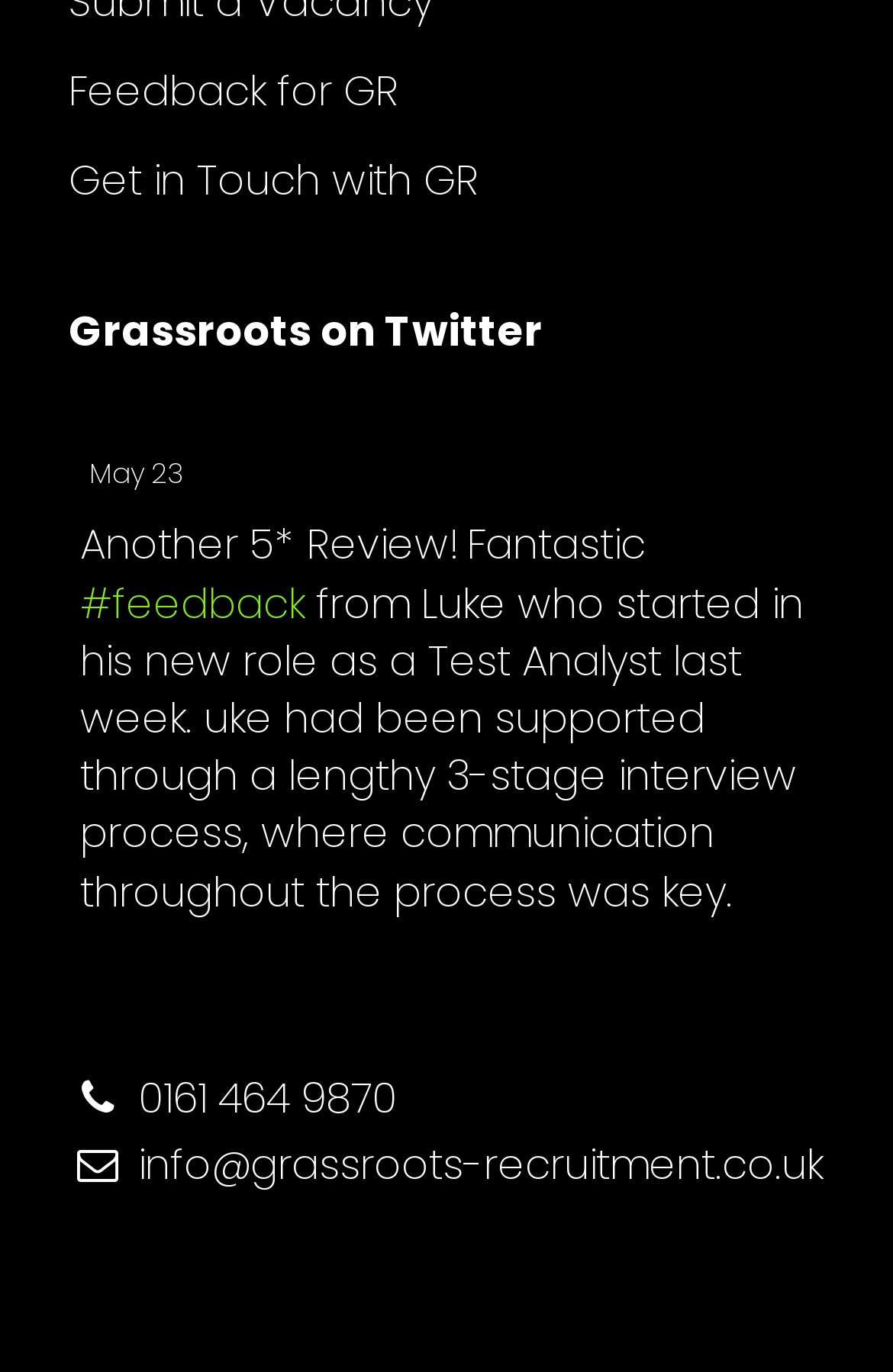Locate the bounding box of the UI element based on this description: "Get in Touch with GR". Provide four float numbers between 0 and 1 as [left, top, right, bottom].

[0.077, 0.111, 0.536, 0.152]